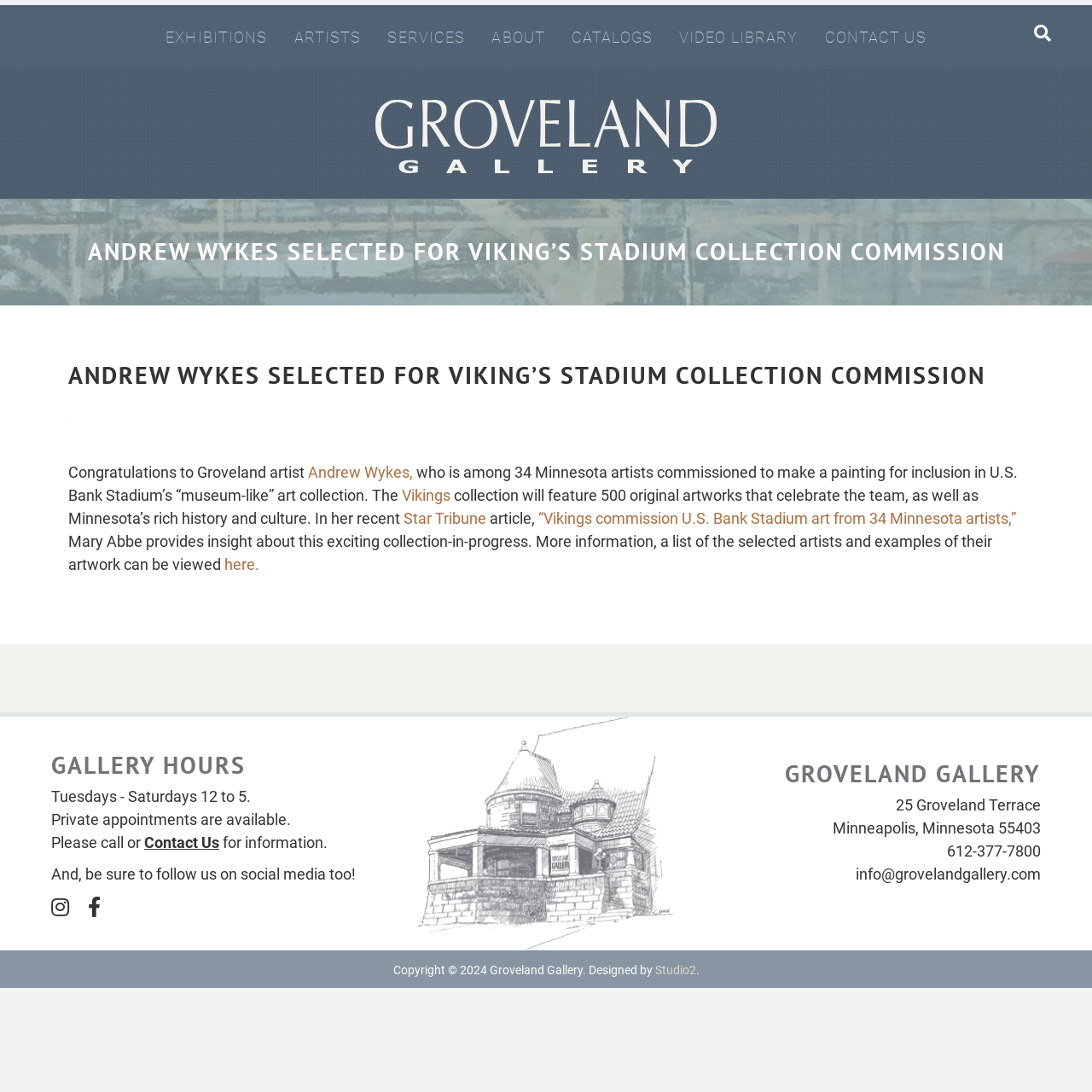What is the name of the artist selected for Viking's stadium collection commission?
Using the image as a reference, answer with just one word or a short phrase.

Andrew Wykes